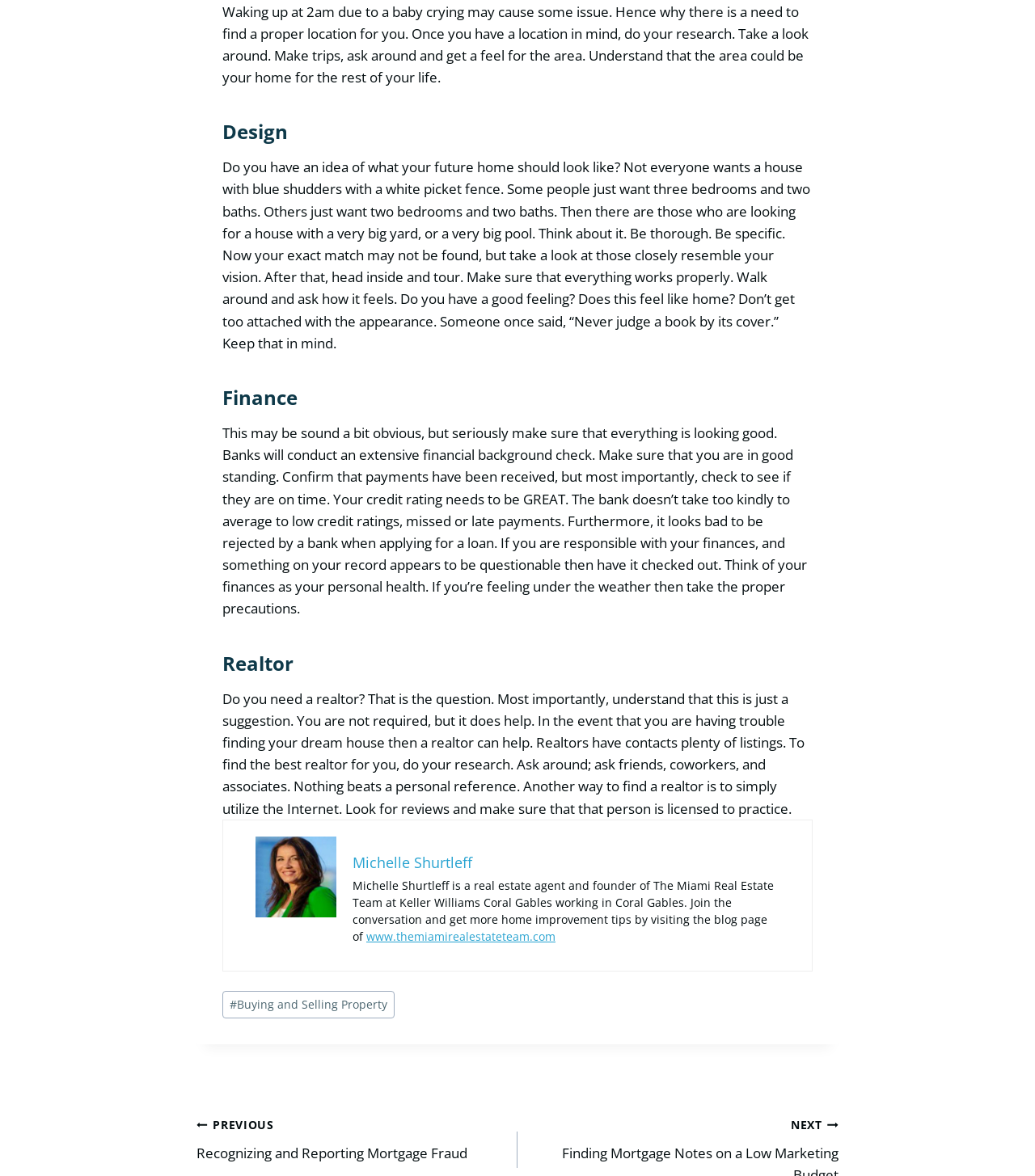Locate the bounding box of the UI element described by: "Michelle Shurtleff" in the given webpage screenshot.

[0.341, 0.725, 0.456, 0.741]